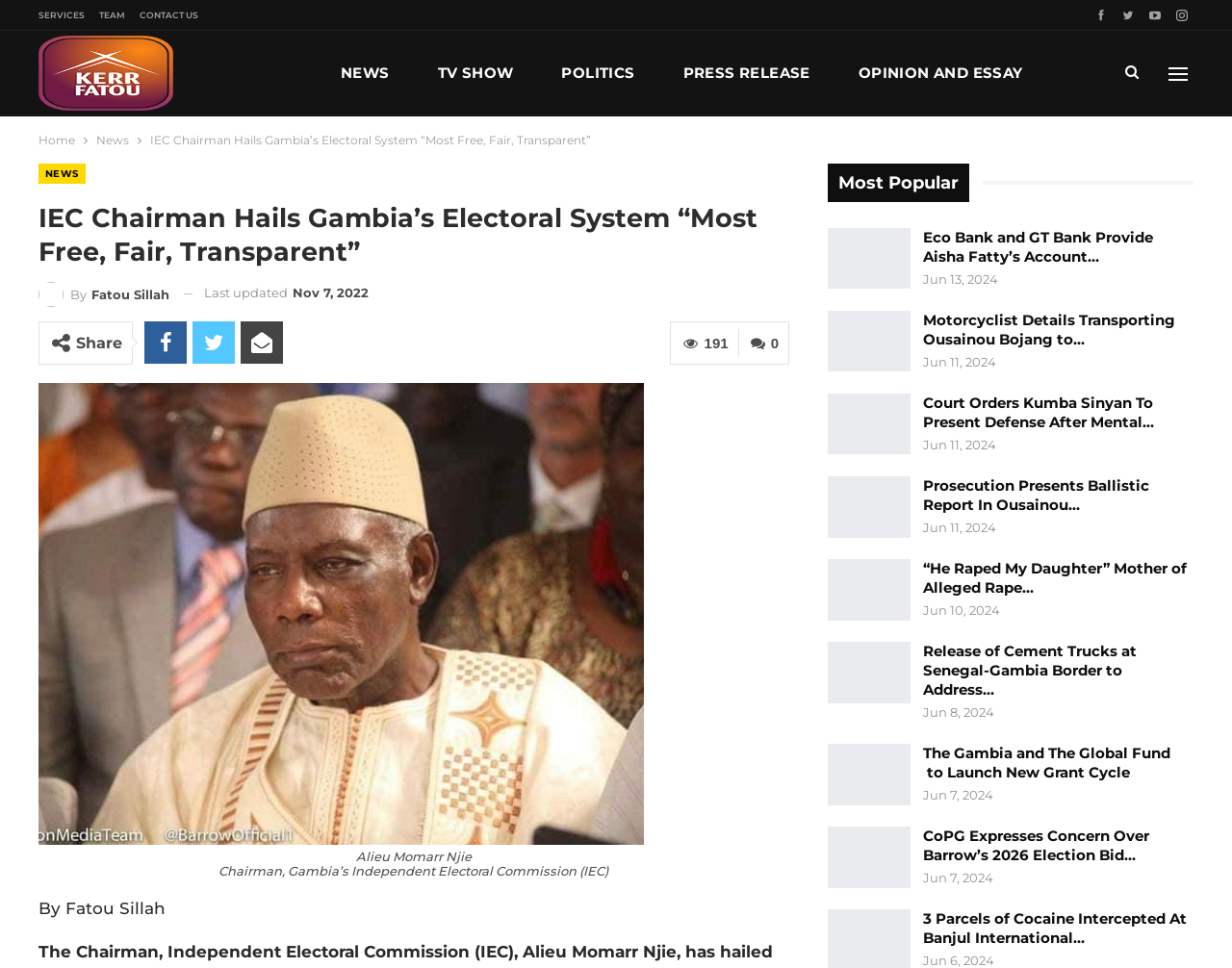Ascertain the bounding box coordinates for the UI element detailed here: "By Fatou Sillah". The coordinates should be provided as [left, top, right, bottom] with each value being a float between 0 and 1.

[0.031, 0.289, 0.138, 0.317]